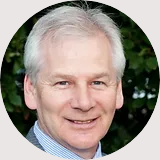How many years of experience does Jeff Howson have?
Answer the question in as much detail as possible.

According to the caption, Jeff Howson has over 35 years of experience working with primary and secondary schools in the UK and internationally, holding various roles such as teacher, Head of Department, examiner, trainer, and education consultant.